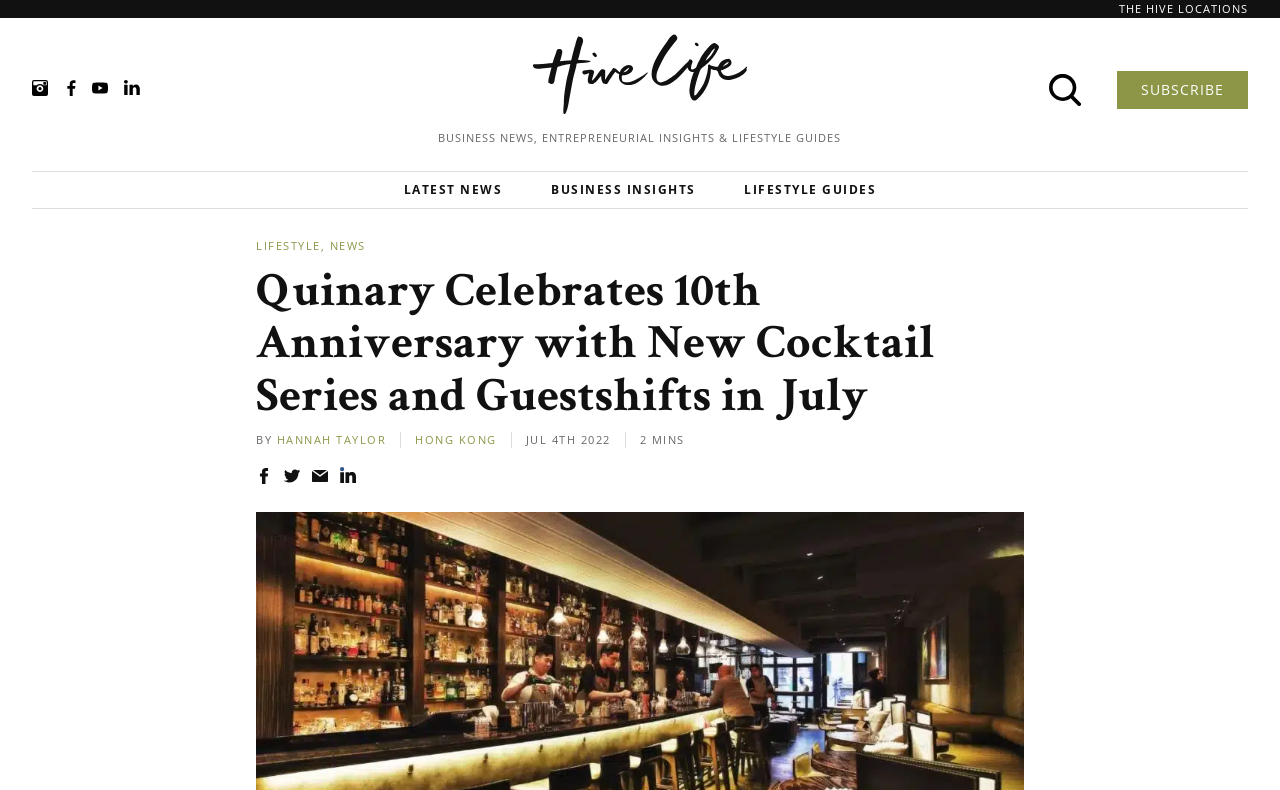Please determine the bounding box coordinates of the element to click on in order to accomplish the following task: "View BUSINESS NEWS, ENTREPRENEURIAL". Ensure the coordinates are four float numbers ranging from 0 to 1, i.e., [left, top, right, bottom].

[0.343, 0.165, 0.515, 0.184]